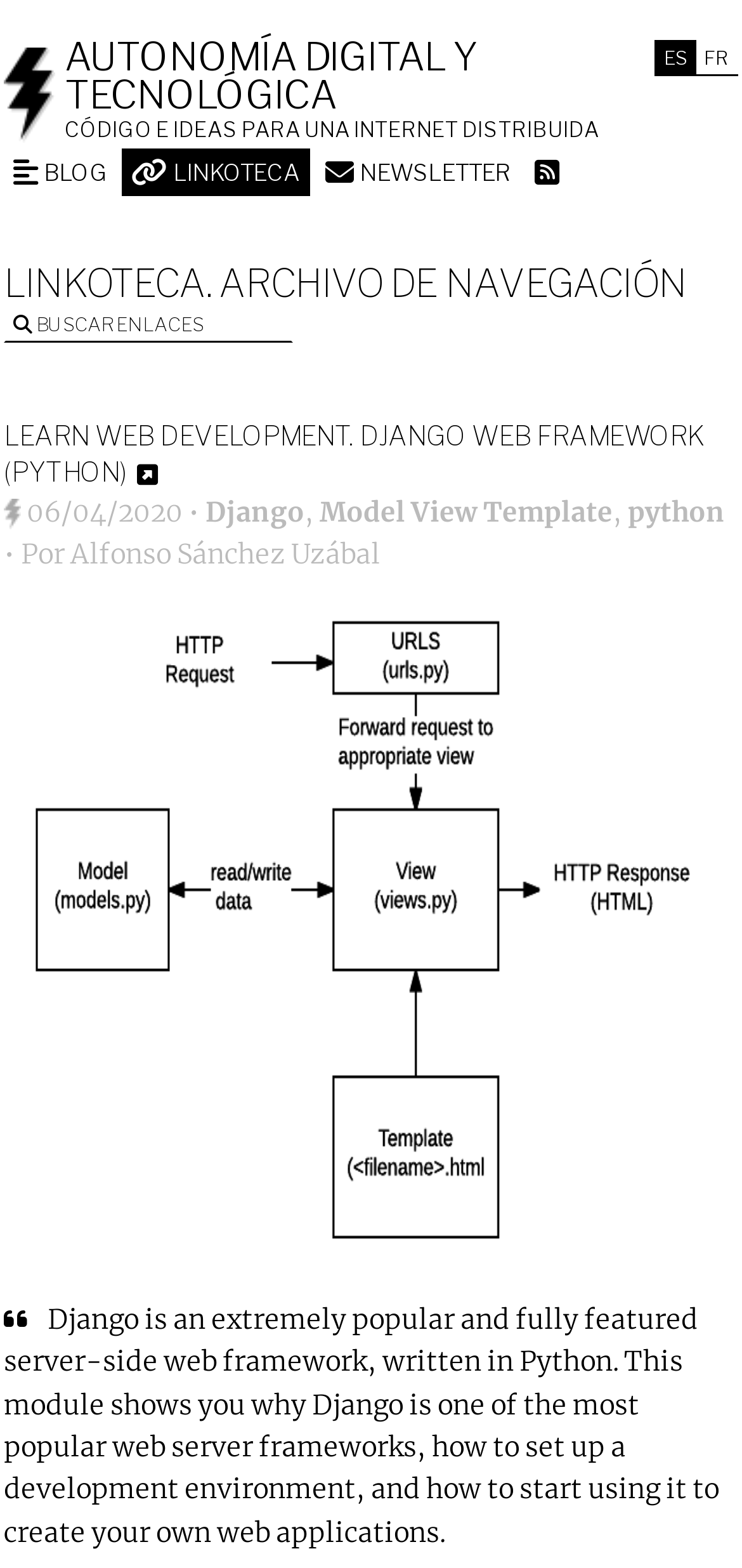Please specify the bounding box coordinates of the region to click in order to perform the following instruction: "Read the article published on 06/04/2020".

[0.036, 0.316, 0.246, 0.337]